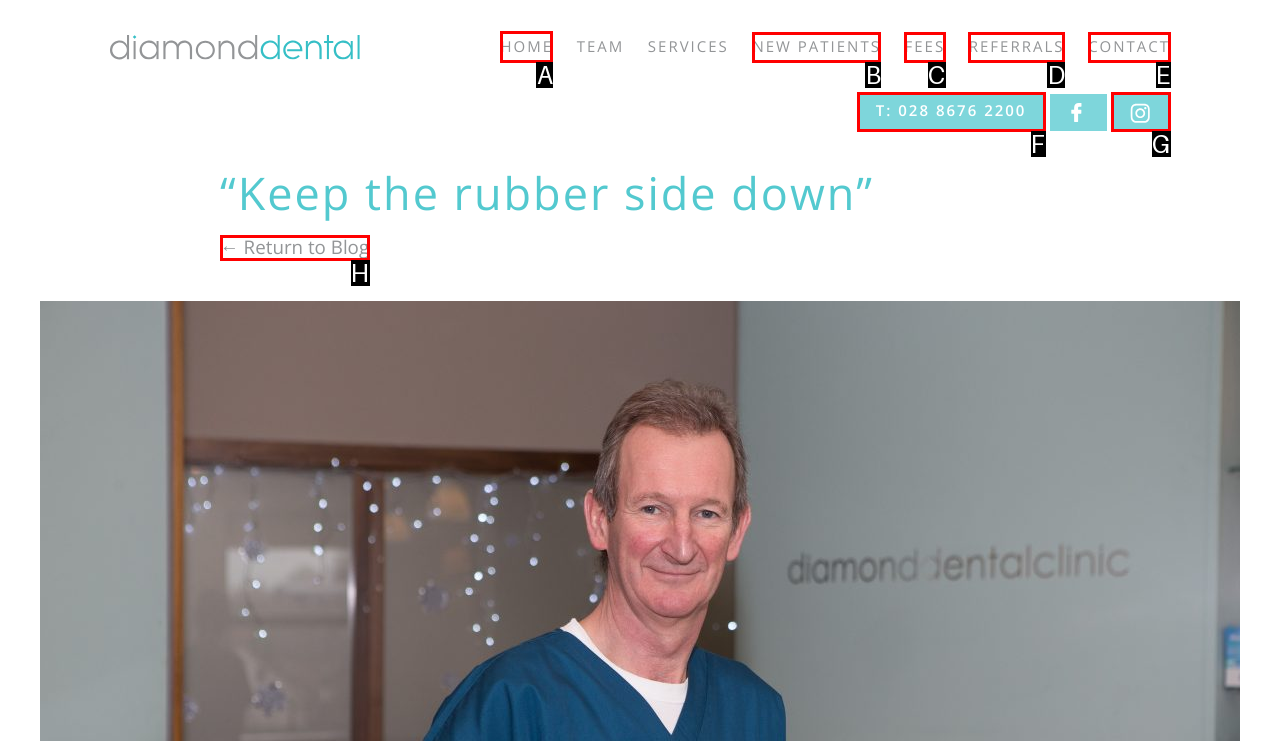Select the letter of the UI element that matches this task: Click HOME
Provide the answer as the letter of the correct choice.

A